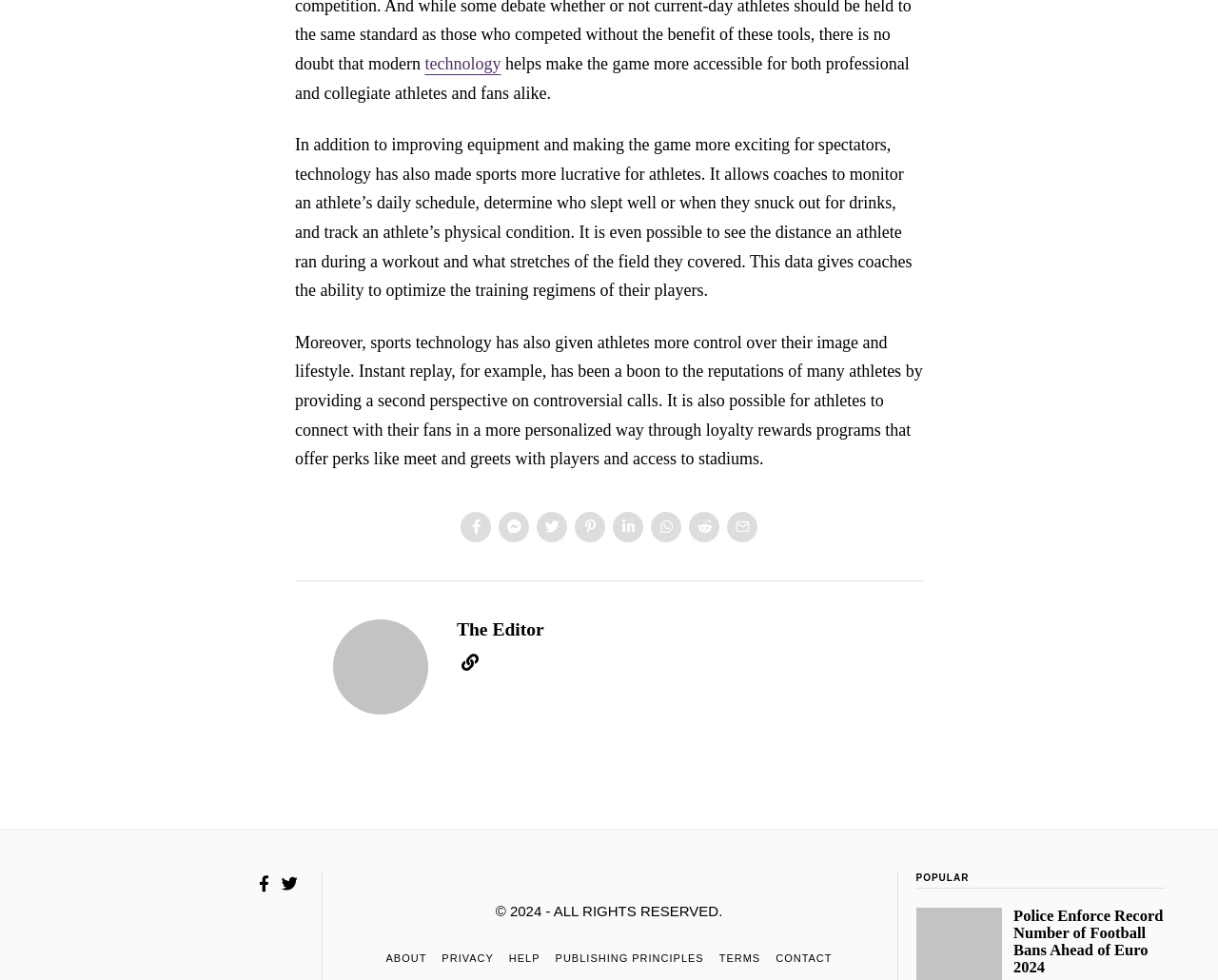From the webpage screenshot, predict the bounding box coordinates (top-left x, top-left y, bottom-right x, bottom-right y) for the UI element described here: Publishing Principles

[0.456, 0.97, 0.578, 0.986]